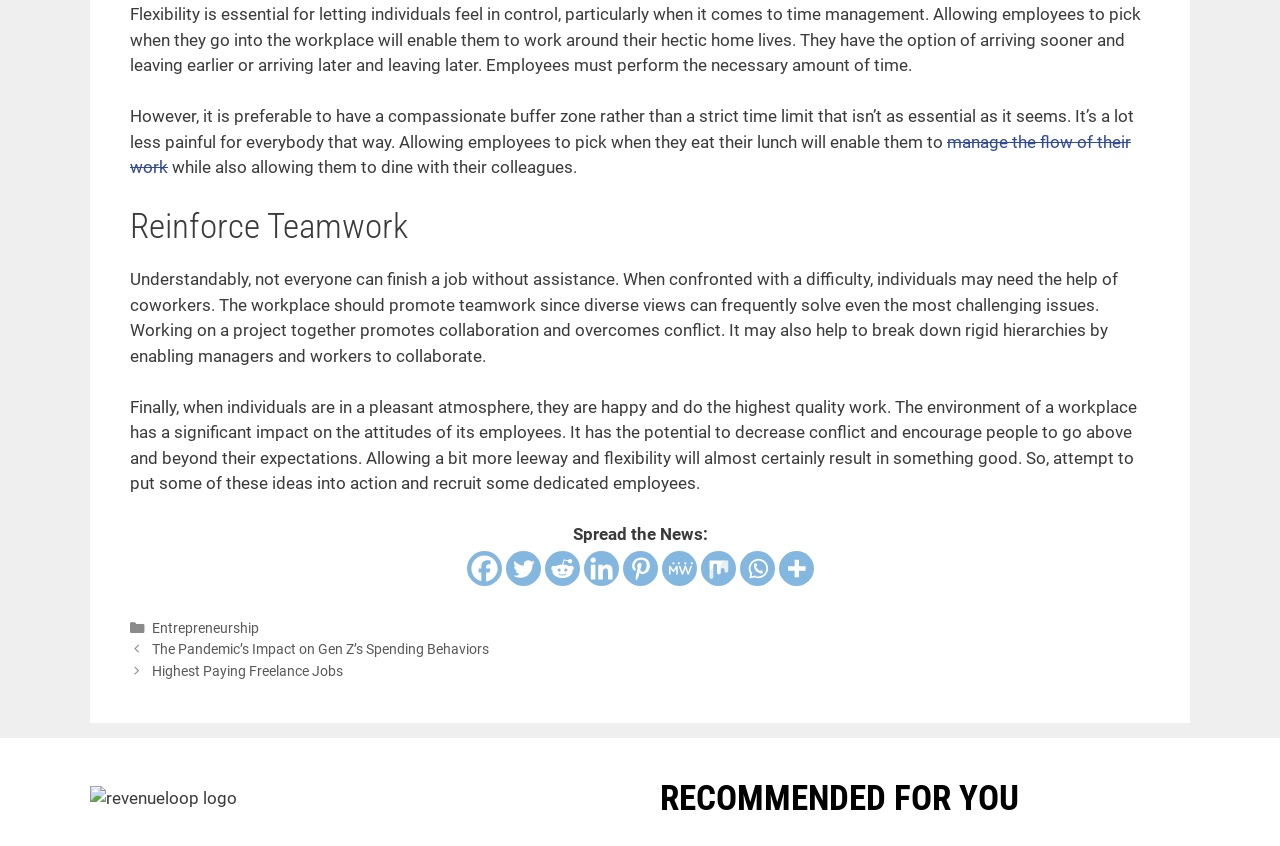Please determine the bounding box coordinates of the element to click in order to execute the following instruction: "Share on 'Twitter'". The coordinates should be four float numbers between 0 and 1, specified as [left, top, right, bottom].

[0.395, 0.651, 0.422, 0.692]